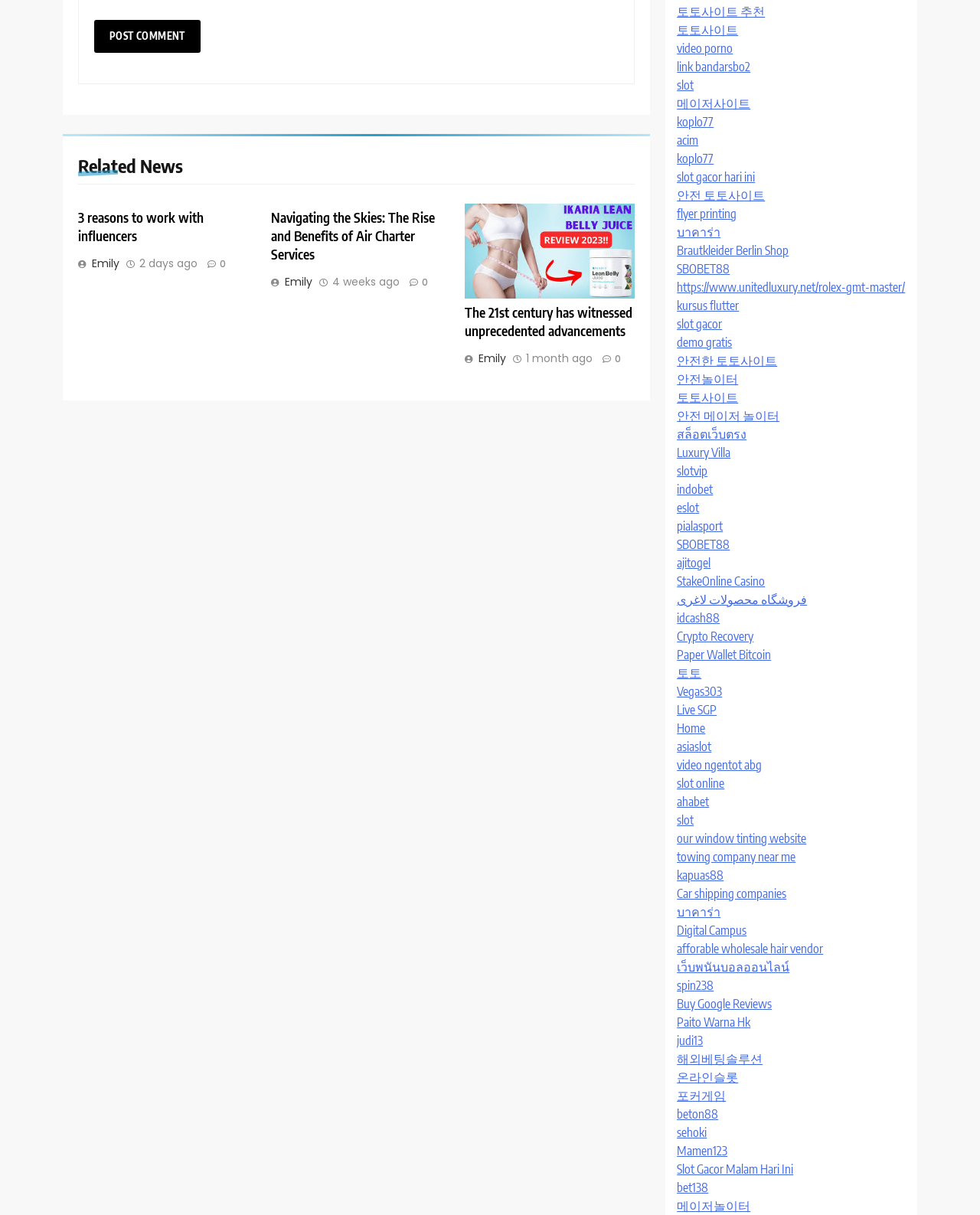Respond to the question below with a single word or phrase:
What is the text of the button at the top?

Post Comment